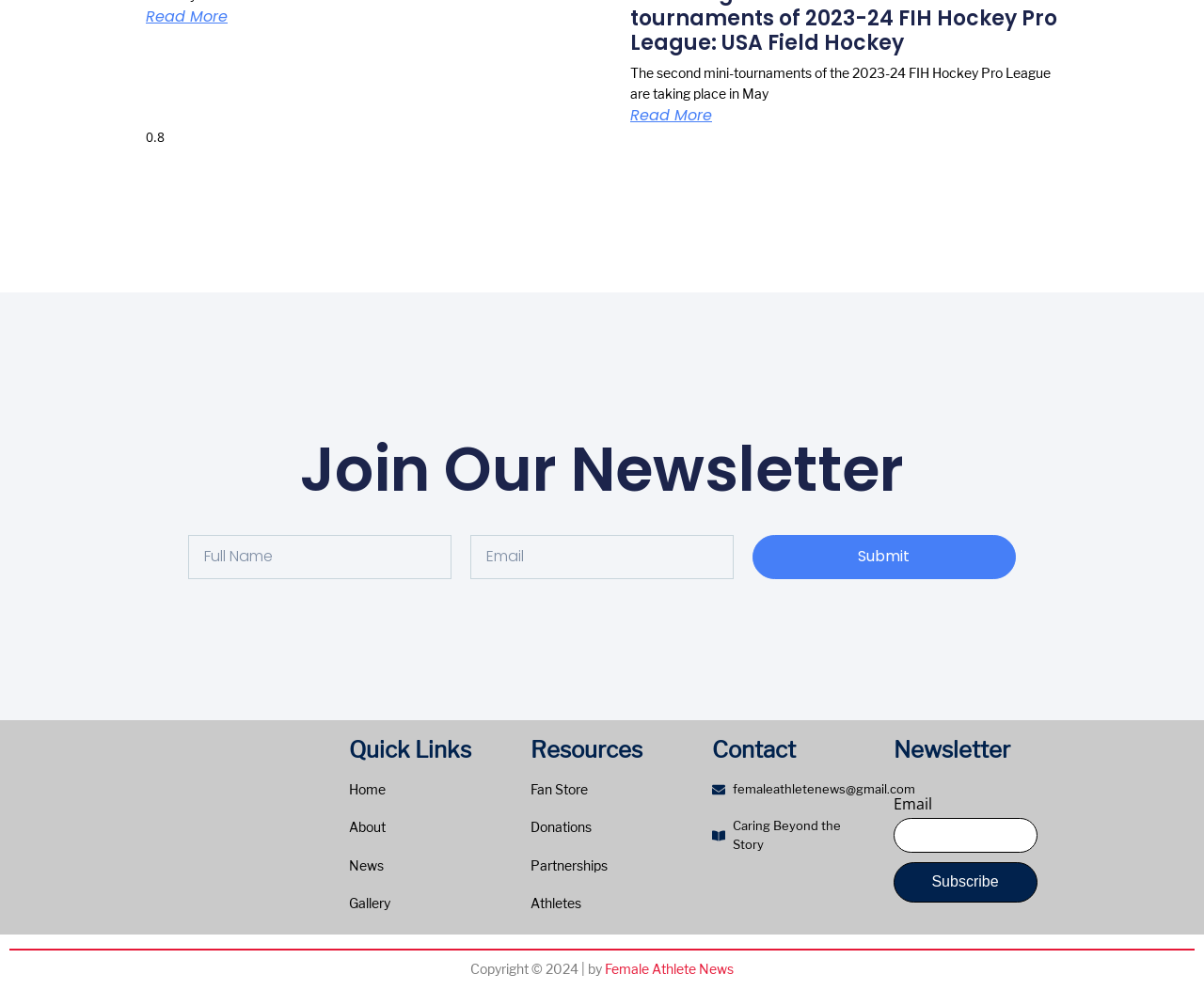What is the tagline or slogan of the website?
Using the image as a reference, deliver a detailed and thorough answer to the question.

The tagline or slogan is located at the bottom of the webpage, and appears to be a phrase that reflects the website's values or mission.